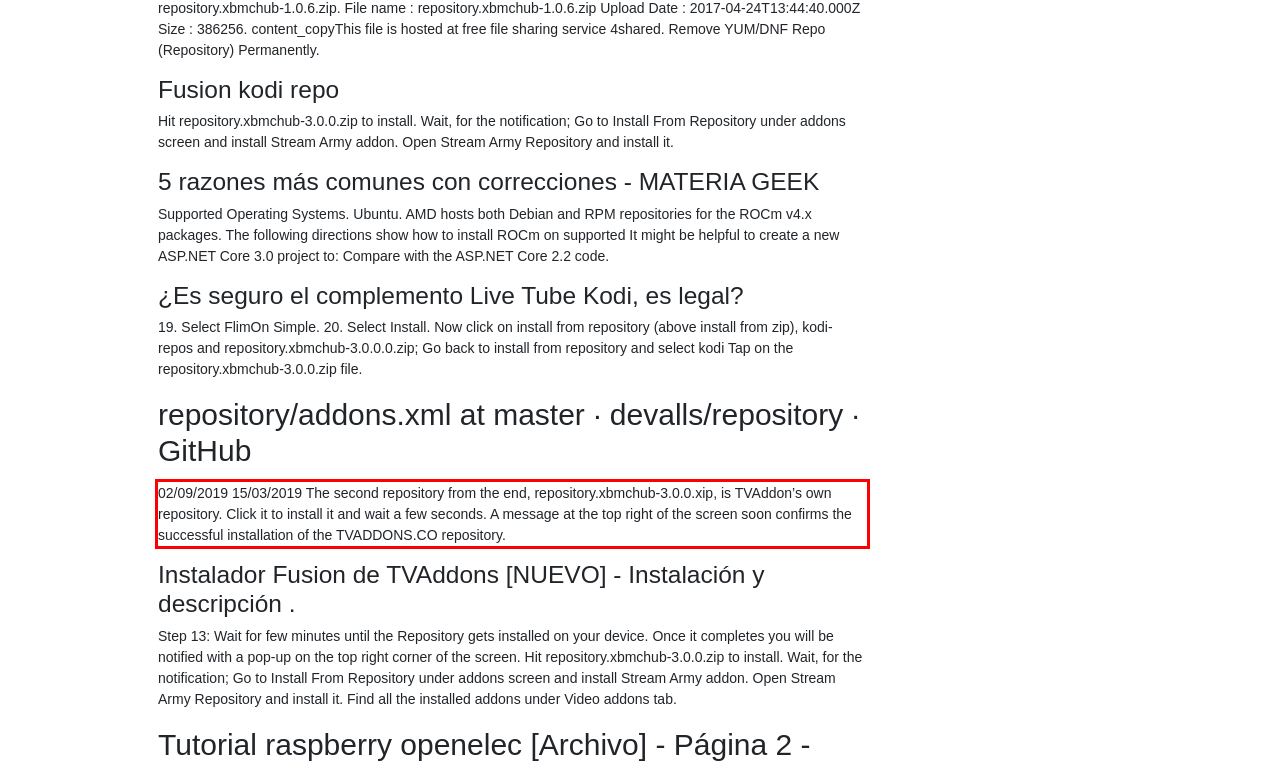Please perform OCR on the text content within the red bounding box that is highlighted in the provided webpage screenshot.

02/09/2019 15/03/2019 The second repository from the end, repository.xbmchub-3.0.0.xip, is TVAddon’s own repository. Click it to install it and wait a few seconds. A message at the top right of the screen soon confirms the successful installation of the TVADDONS.CO repository.